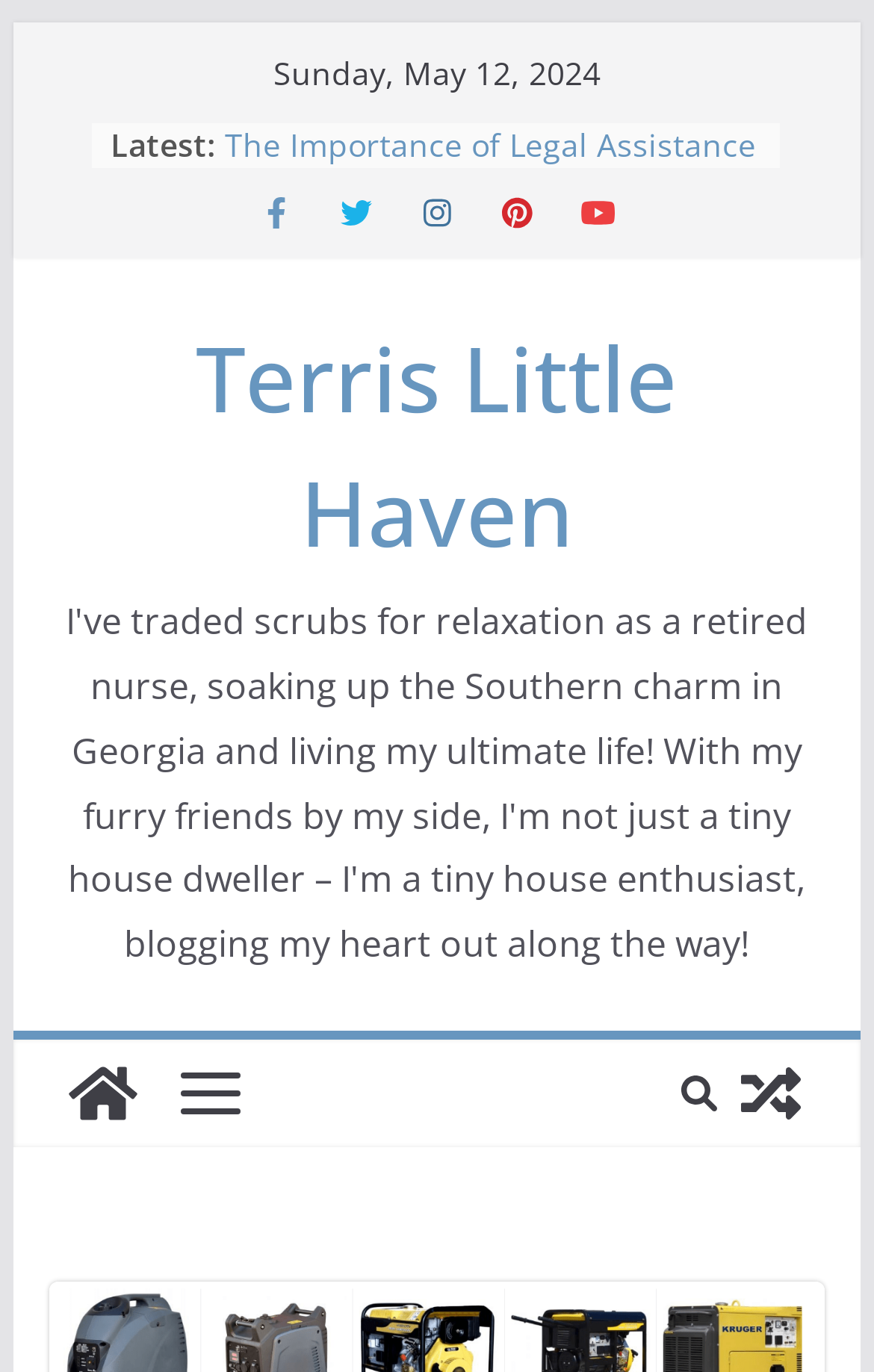How many list markers are in the latest section?
Answer with a single word or short phrase according to what you see in the image.

5